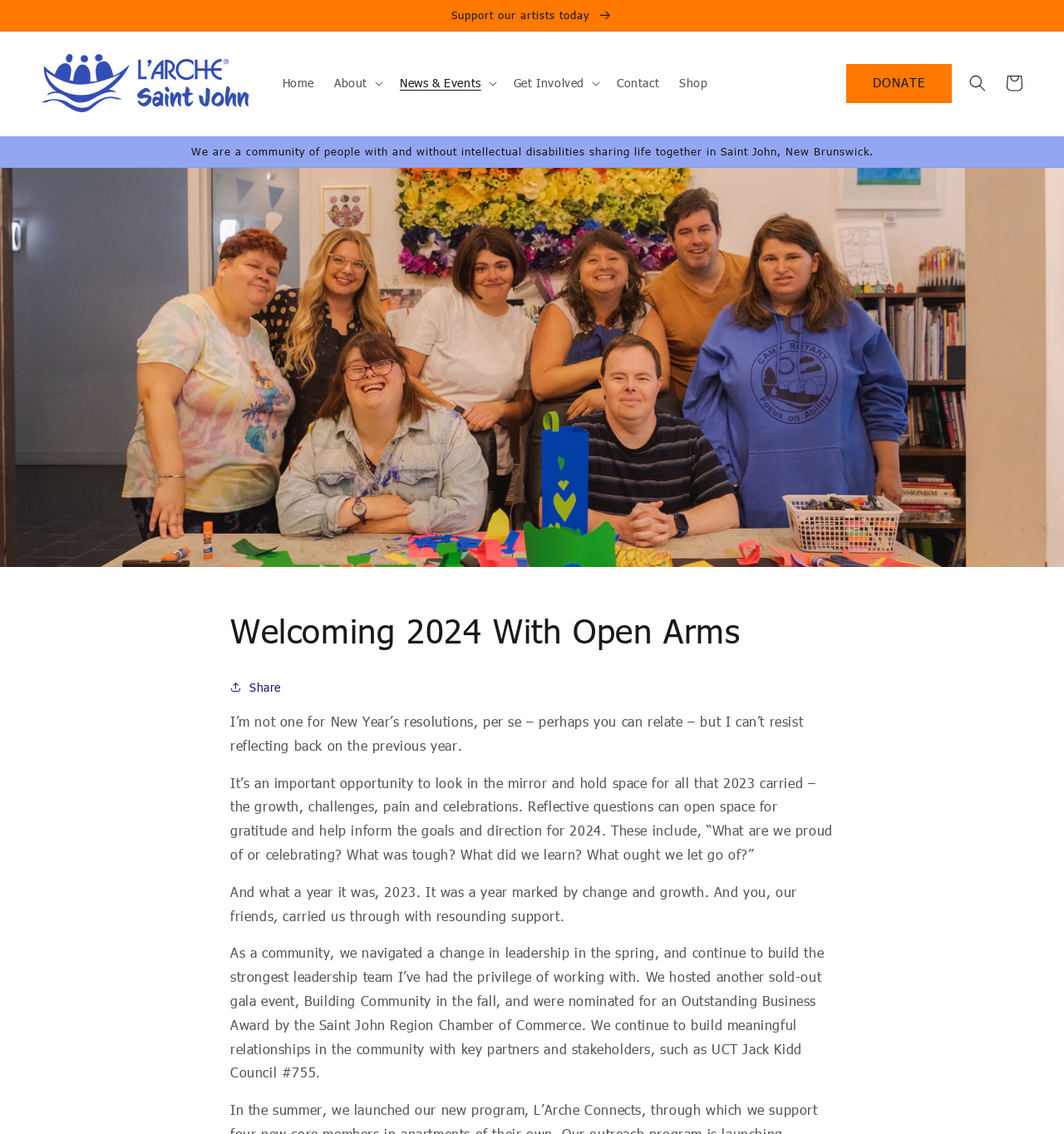What is the purpose of the 'Share' button?
Based on the image, give a concise answer in the form of a single word or short phrase.

To share the article